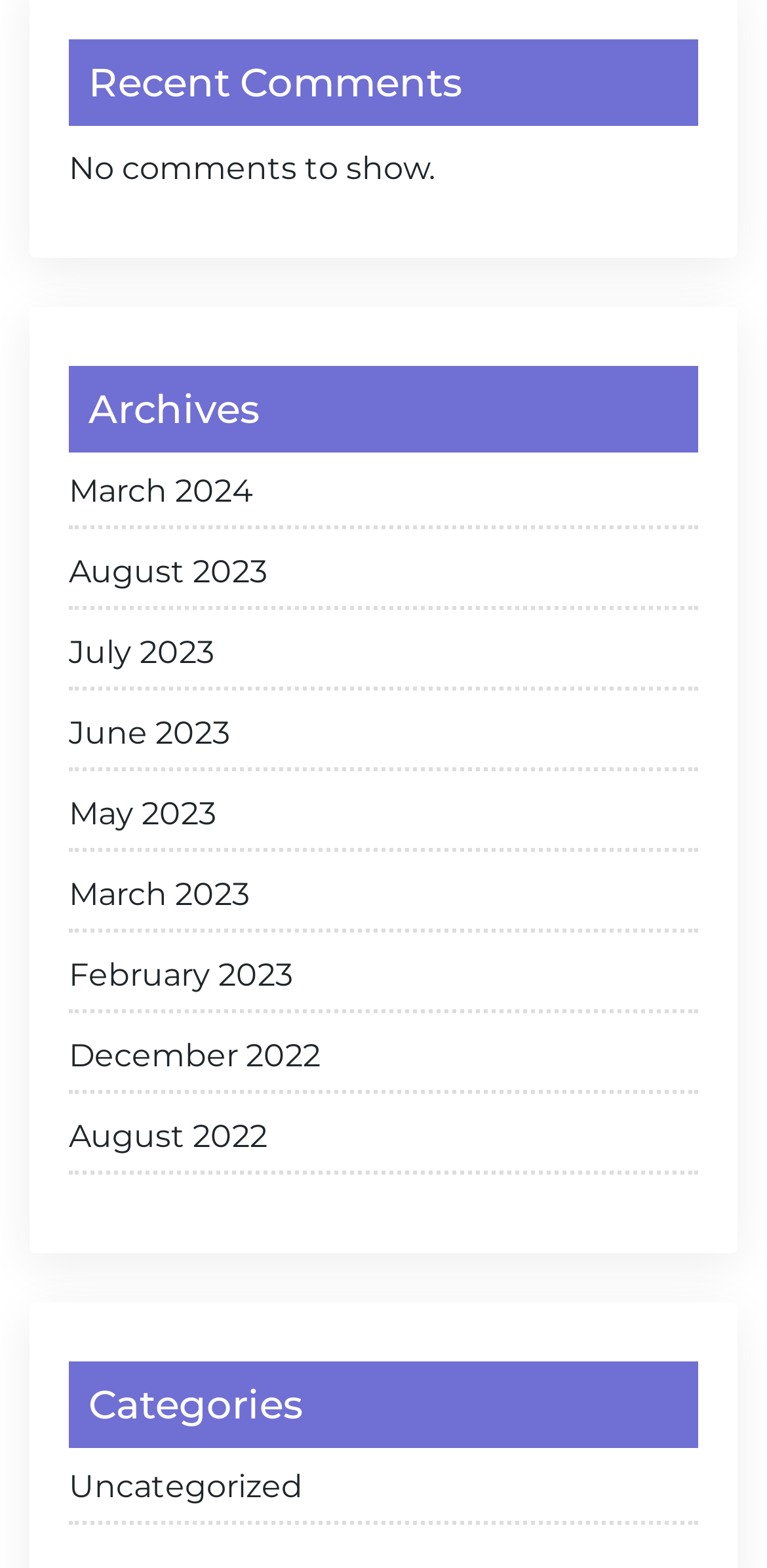Give a short answer using one word or phrase for the question:
What is the current comment status?

No comments